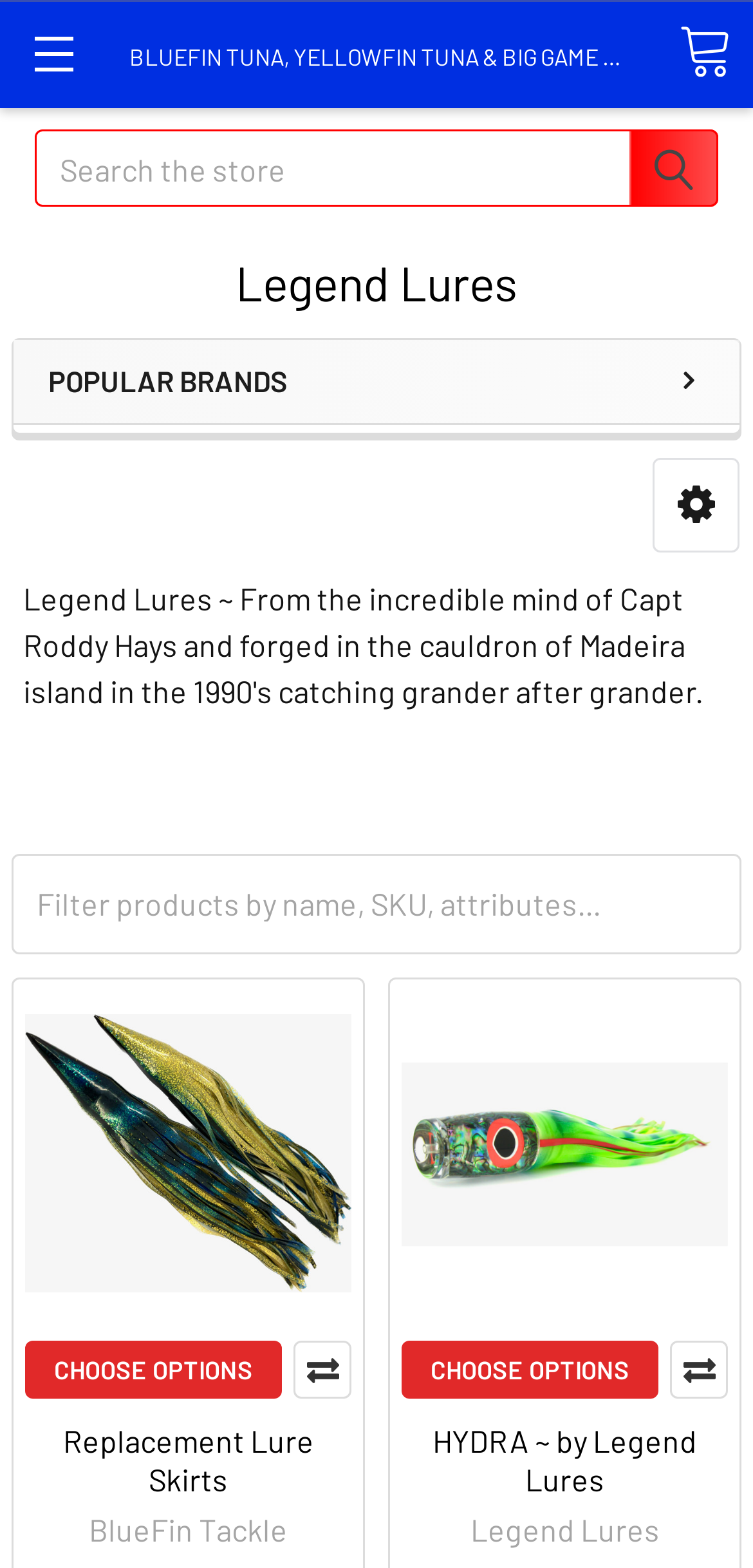Specify the bounding box coordinates of the element's area that should be clicked to execute the given instruction: "Search for products". The coordinates should be four float numbers between 0 and 1, i.e., [left, top, right, bottom].

[0.046, 0.083, 0.954, 0.132]